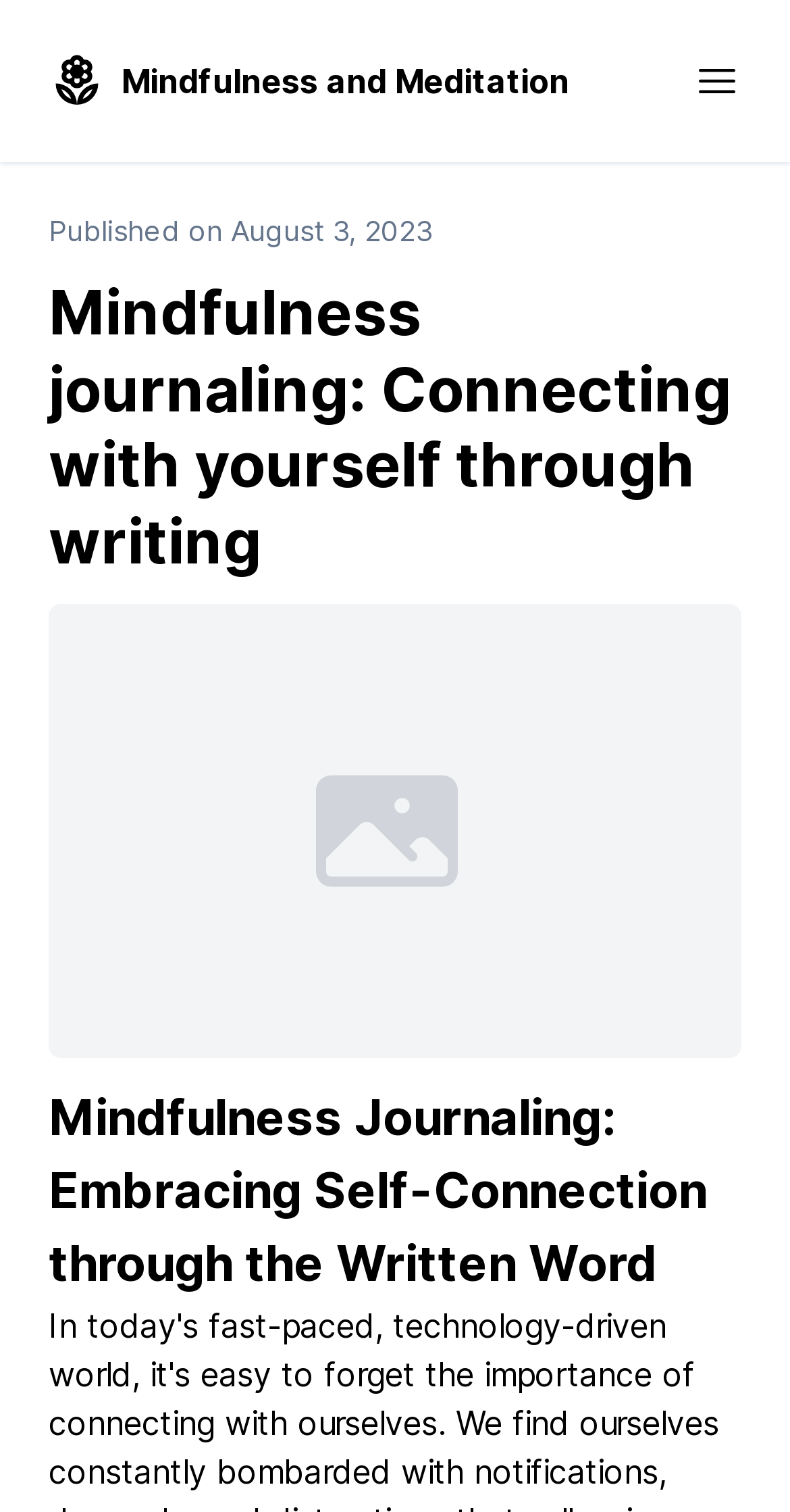Identify the bounding box coordinates for the UI element described as: "Windshield Cover For Sun".

None